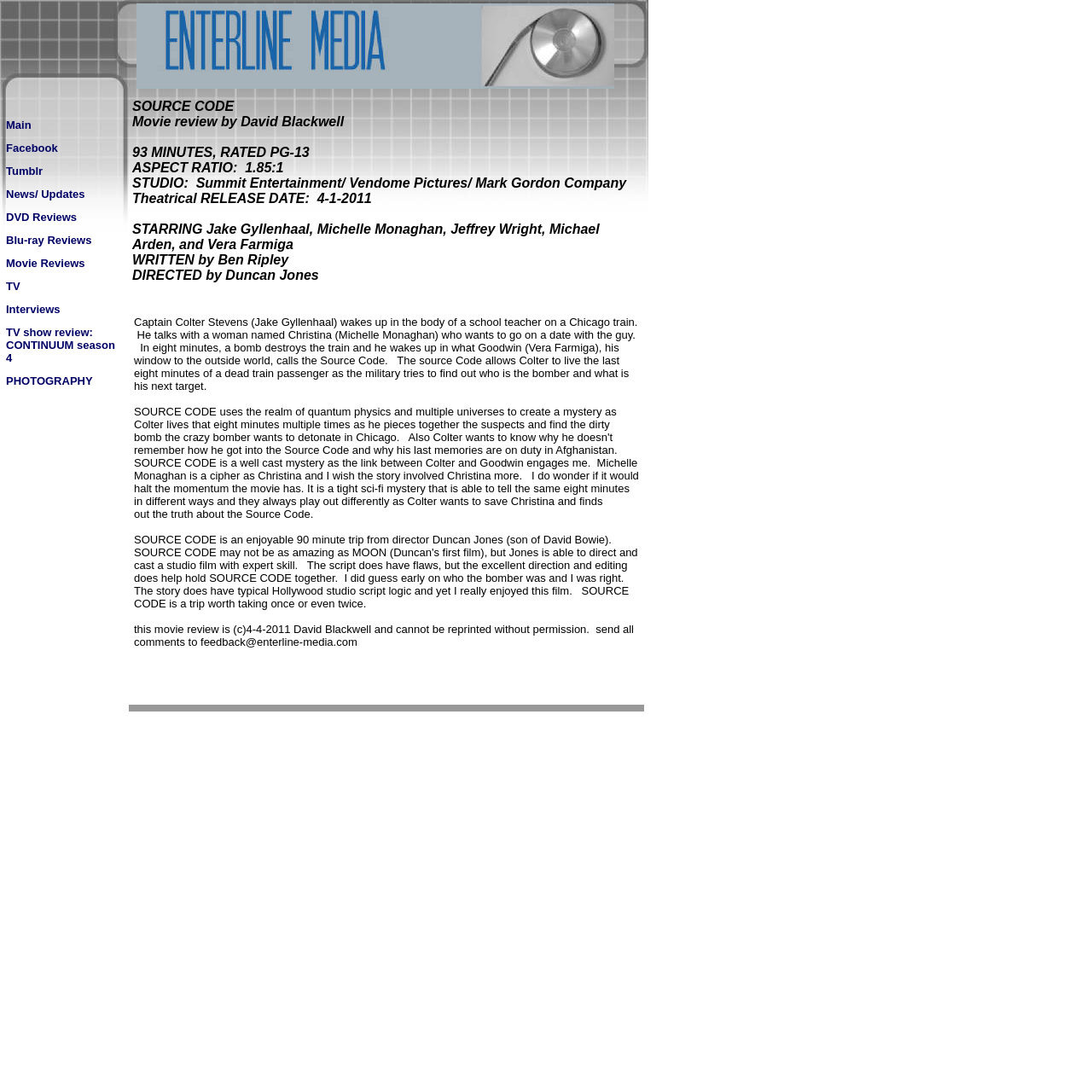Analyze the image and give a detailed response to the question:
What is the title of the movie being reviewed?

The title of the movie being reviewed can be found in the text of the webpage, specifically in the sentence 'SOURCE CODE Movie review by David Blackwell...'.